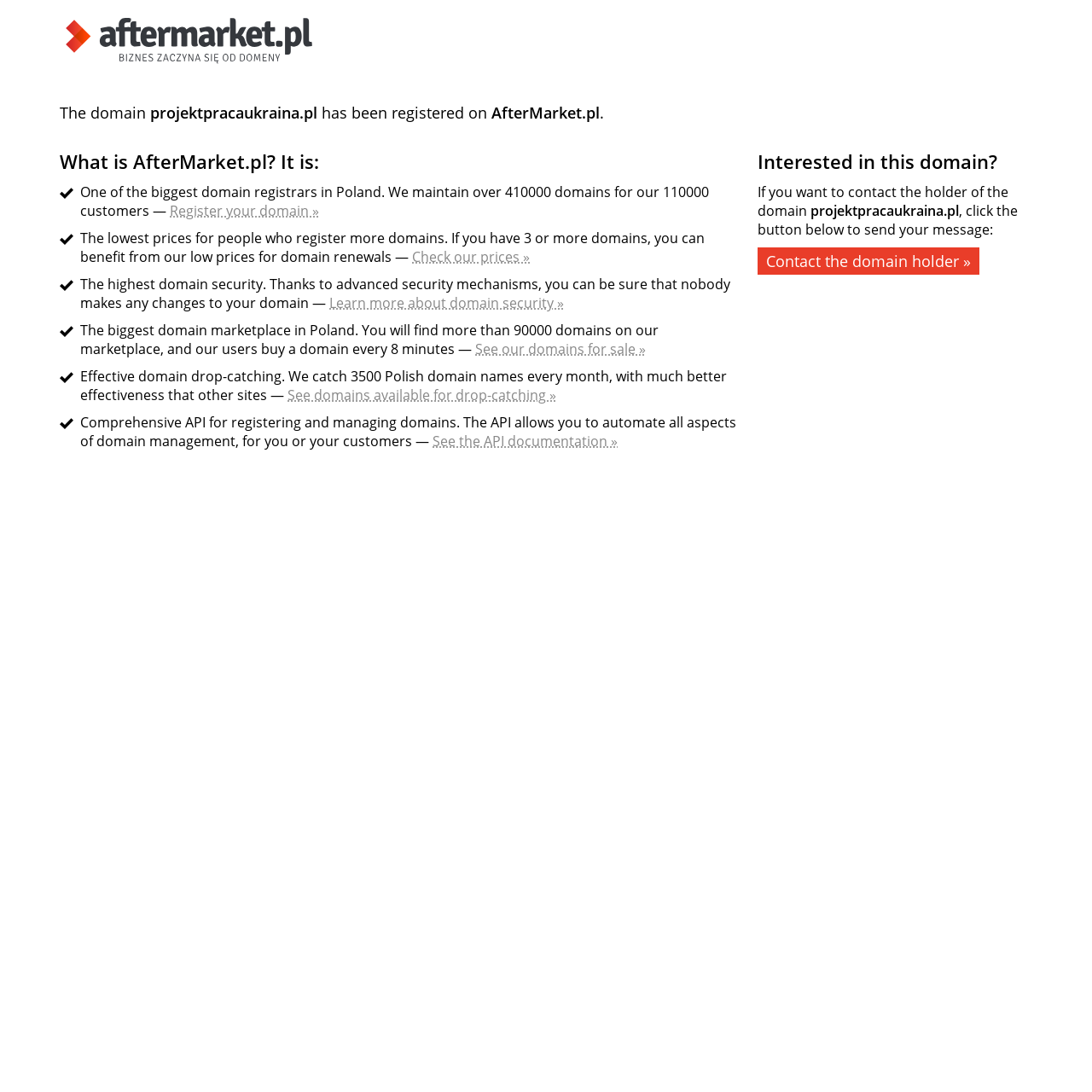What is the domain name being referred to?
Based on the image, provide a one-word or brief-phrase response.

projektpracaukraina.pl